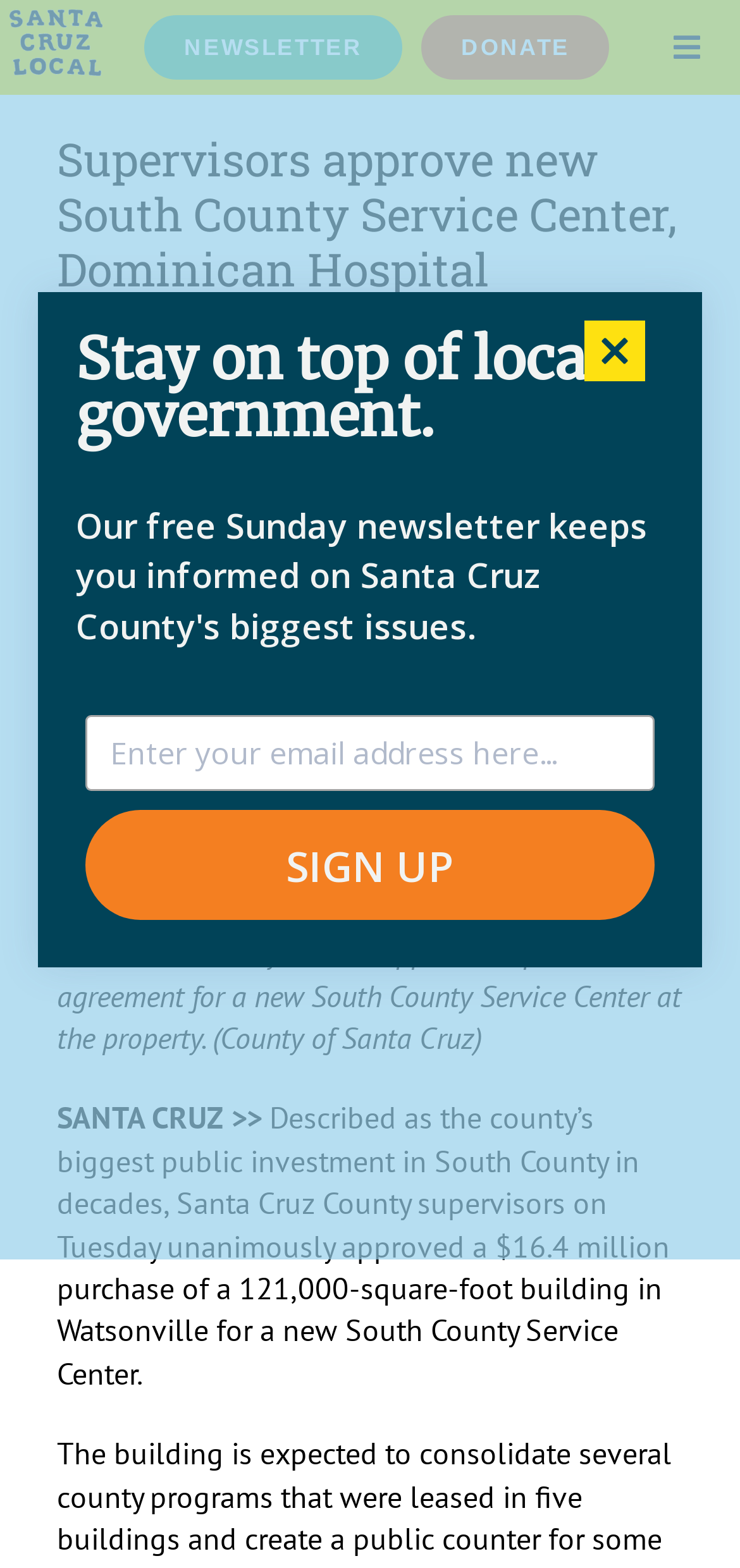Answer the question using only a single word or phrase: 
Who wrote the article?

Stephen Baxter